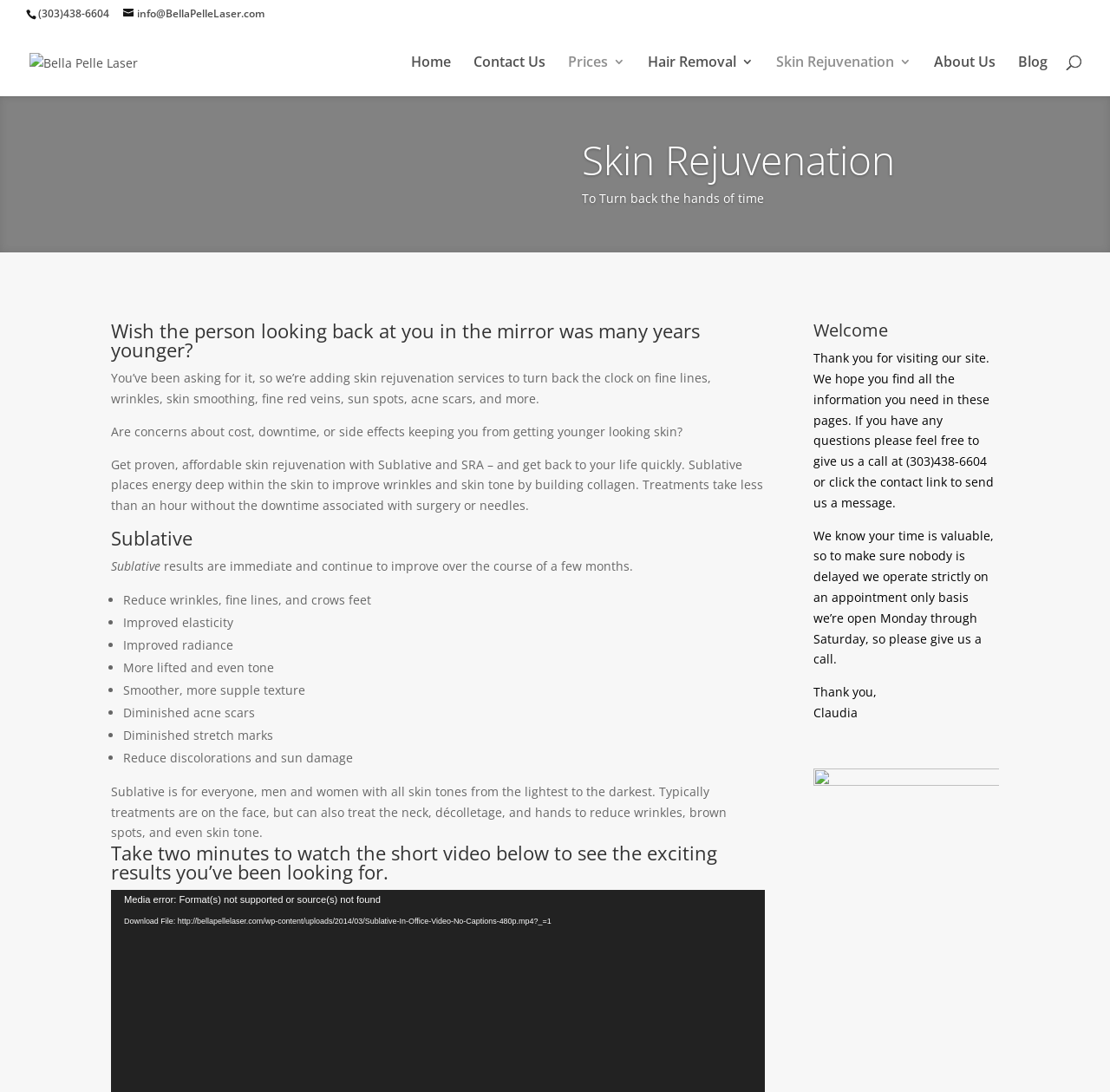Determine the bounding box coordinates for the element that should be clicked to follow this instruction: "Send an email". The coordinates should be given as four float numbers between 0 and 1, in the format [left, top, right, bottom].

[0.111, 0.006, 0.238, 0.019]